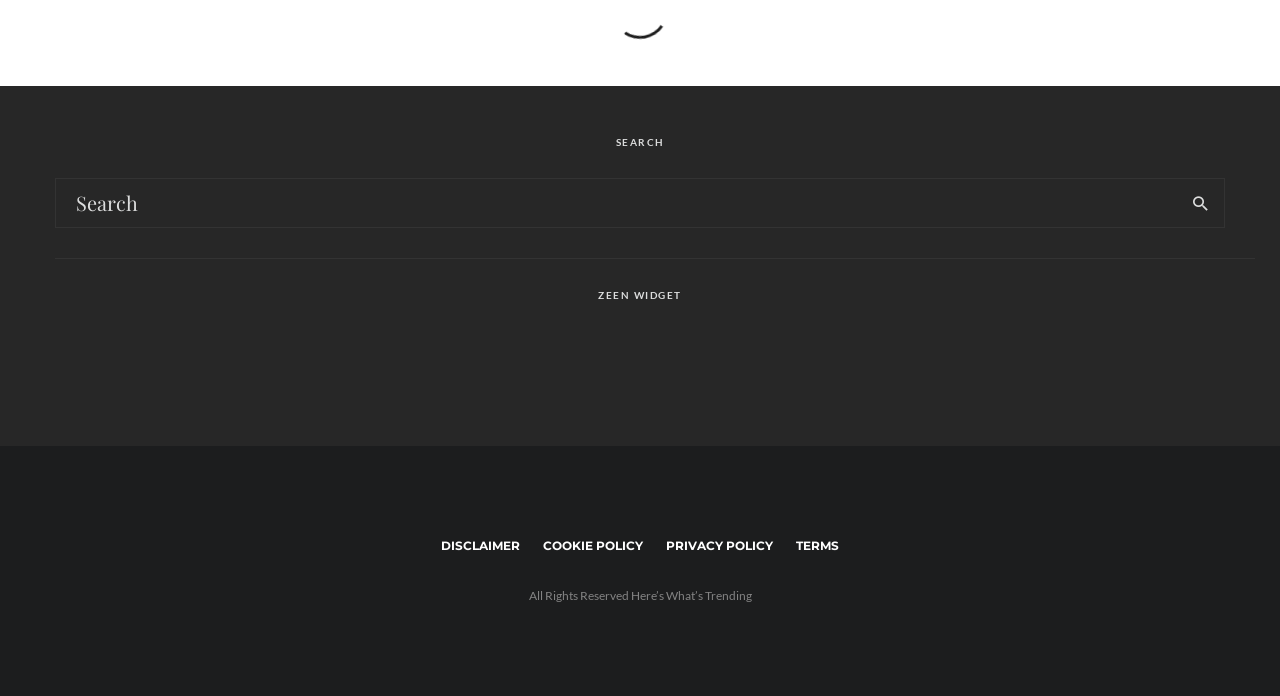Please determine the bounding box coordinates of the element to click in order to execute the following instruction: "read about ZEEN WIDGET". The coordinates should be four float numbers between 0 and 1, specified as [left, top, right, bottom].

[0.043, 0.415, 0.957, 0.432]